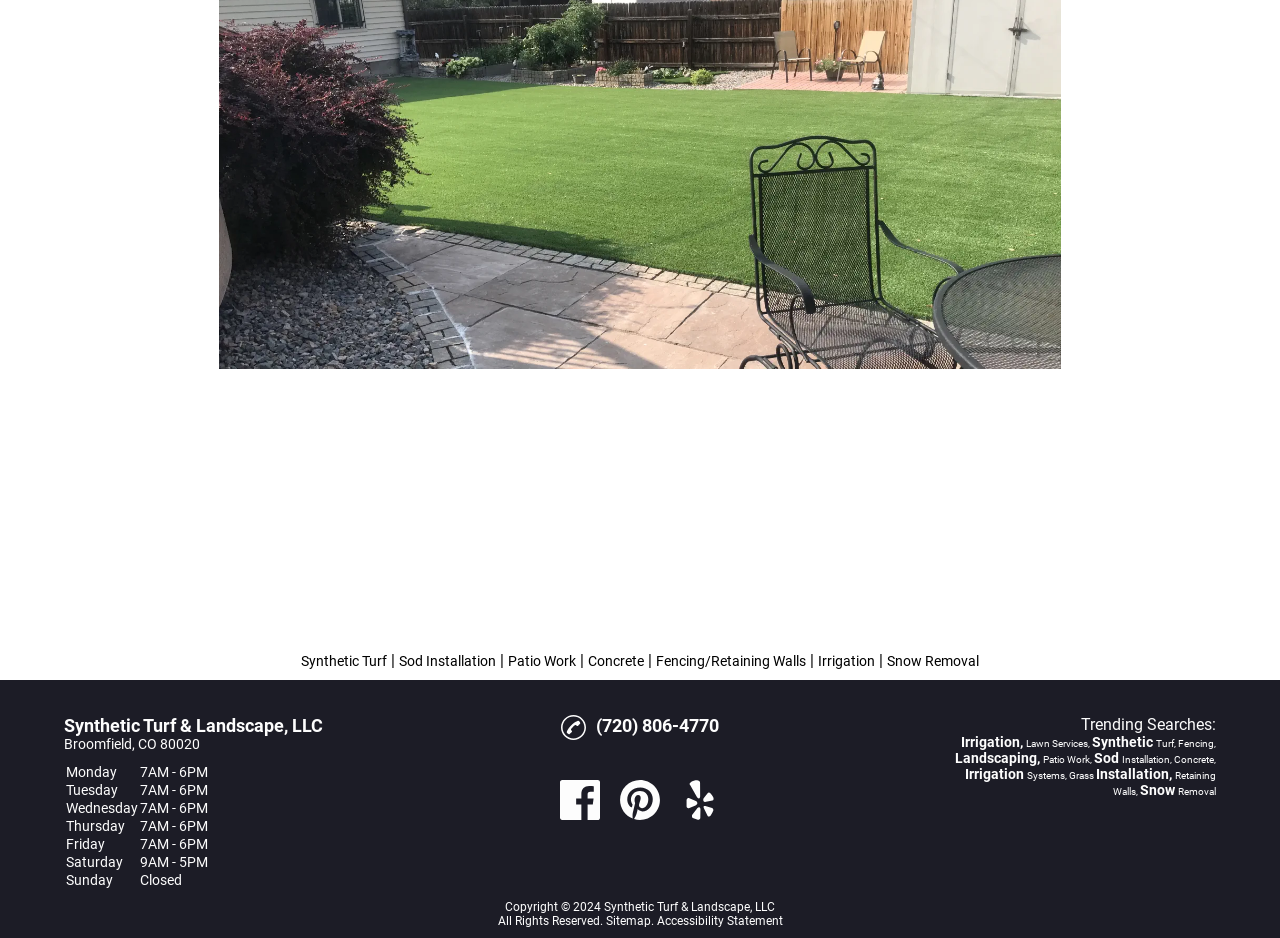Bounding box coordinates should be provided in the format (top-left x, top-left y, bottom-right x, bottom-right y) with all values between 0 and 1. Identify the bounding box for this UI element: Pinterest

[0.484, 0.832, 0.516, 0.874]